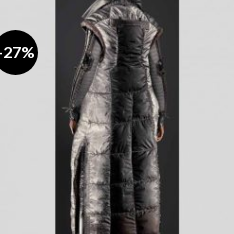What is the color of the coat?
Please answer the question with as much detail as possible using the screenshot.

The caption describes the coat's material as 'sleek black', which implies that the dominant color of the coat is black.